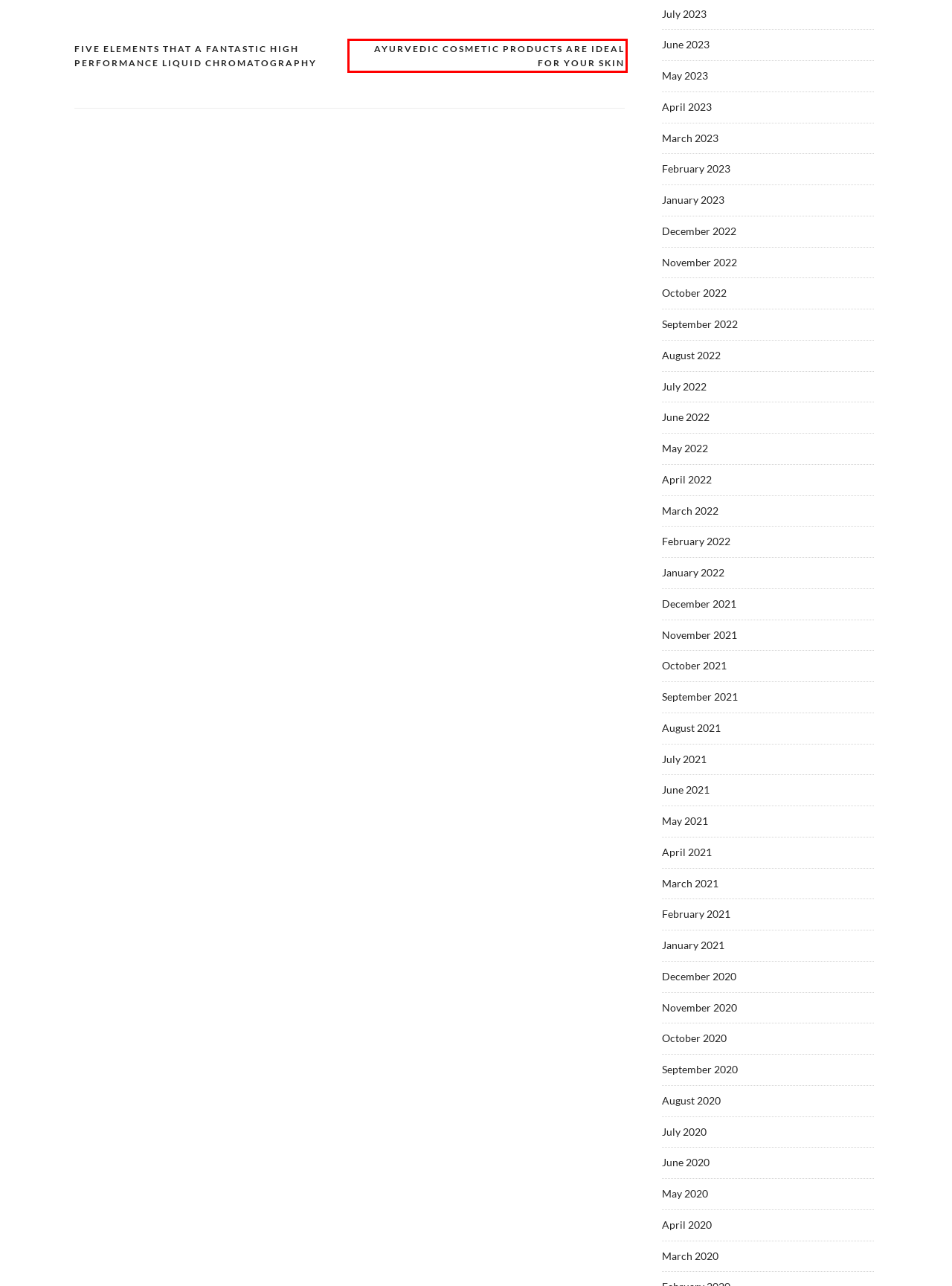Analyze the webpage screenshot with a red bounding box highlighting a UI element. Select the description that best matches the new webpage after clicking the highlighted element. Here are the options:
A. February 2022 – Positive message
B. March 2020 – Positive message
C. November 2021 – Positive message
D. February 2023 – Positive message
E. February 2021 – Positive message
F. June 2023 – Positive message
G. Ayurvedic Cosmetic Products Are Ideal for Your Skin – Positive message
H. October 2022 – Positive message

G